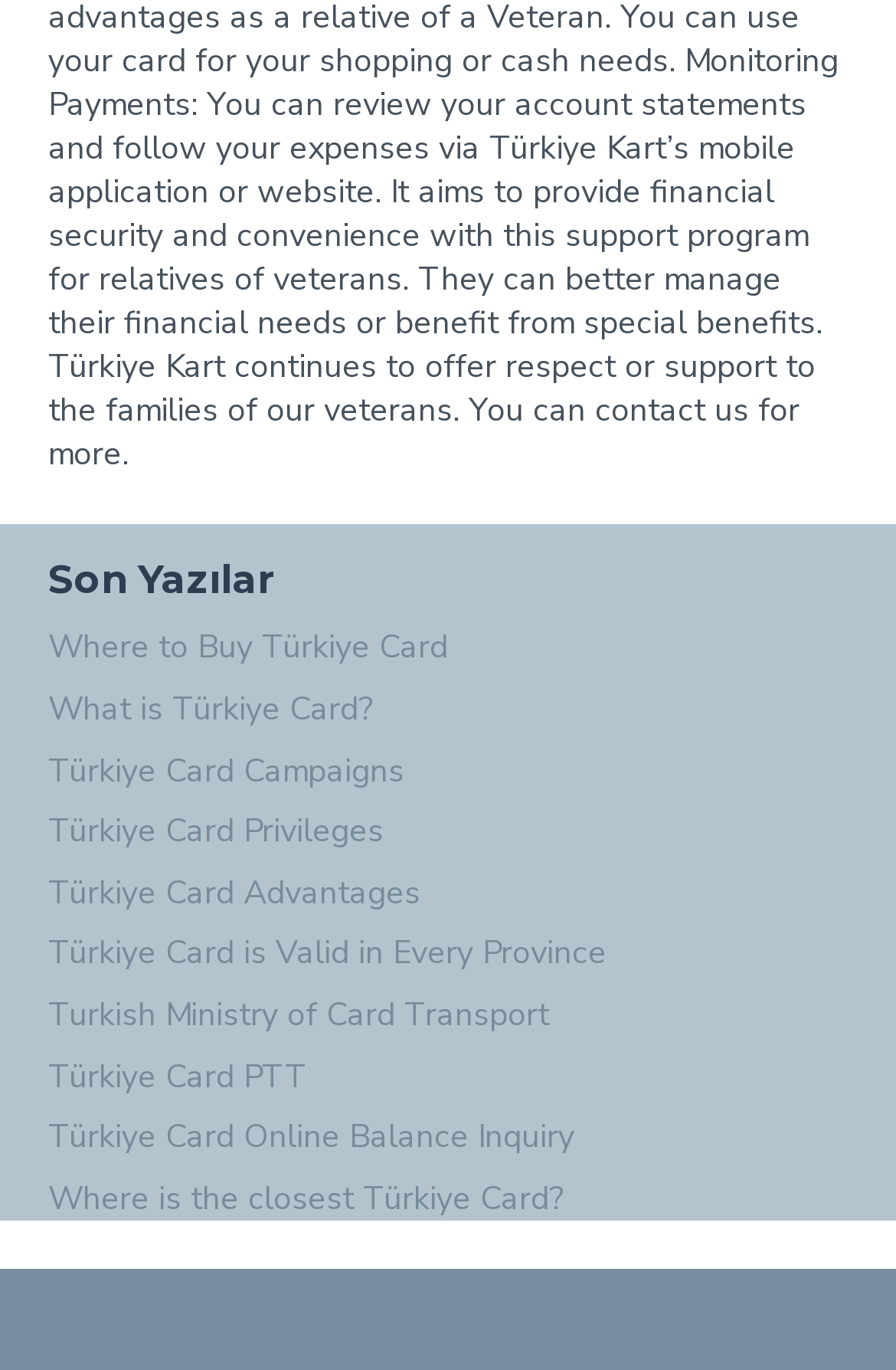What is the topic of the webpage?
Examine the image closely and answer the question with as much detail as possible.

By analyzing the content of the links and the heading 'Son Yazılar', I inferred that the topic of the webpage is related to 'Türkiye Card', which seems to be a transportation card in Turkey.